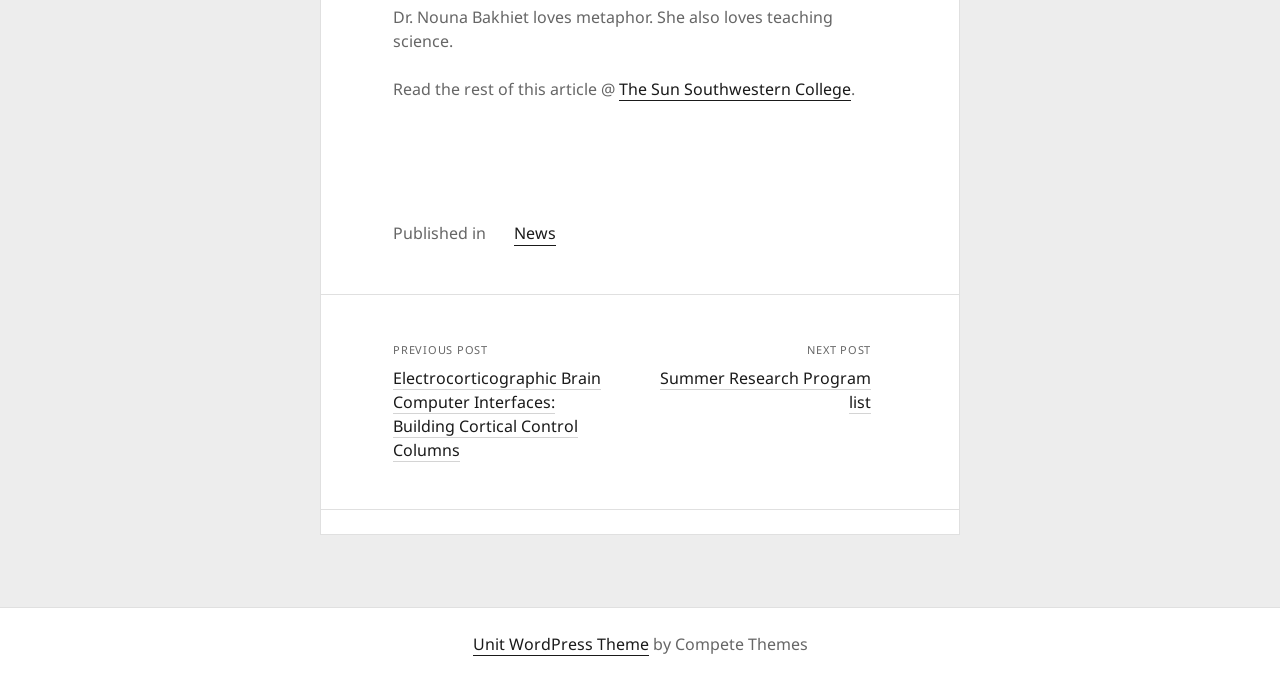From the webpage screenshot, predict the bounding box coordinates (top-left x, top-left y, bottom-right x, bottom-right y) for the UI element described here: Summer Research Program list

[0.516, 0.54, 0.681, 0.609]